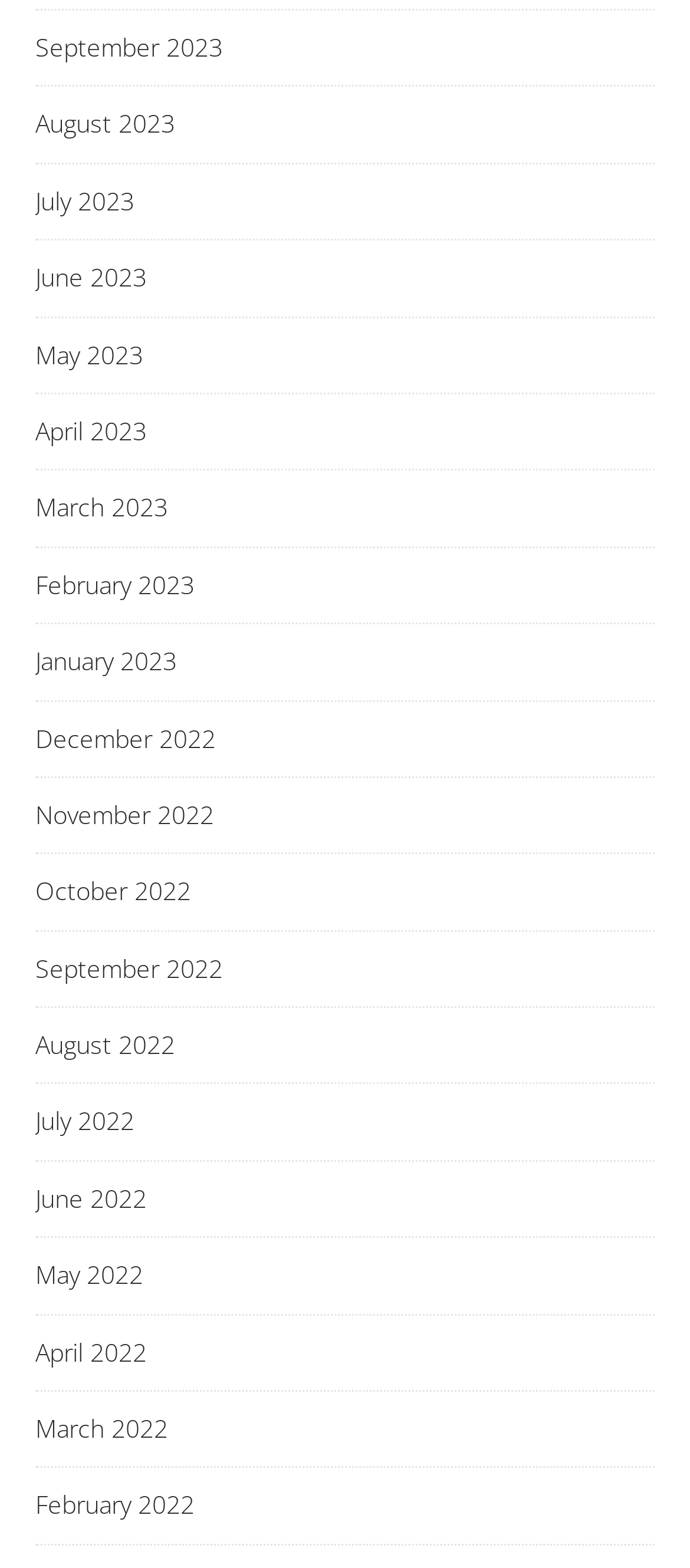Examine the screenshot and answer the question in as much detail as possible: How many months are listed?

I counted the number of links at the top of the webpage, which appear to be a list of months. There are 12 links, each corresponding to a different month, ranging from September 2023 to September 2022.